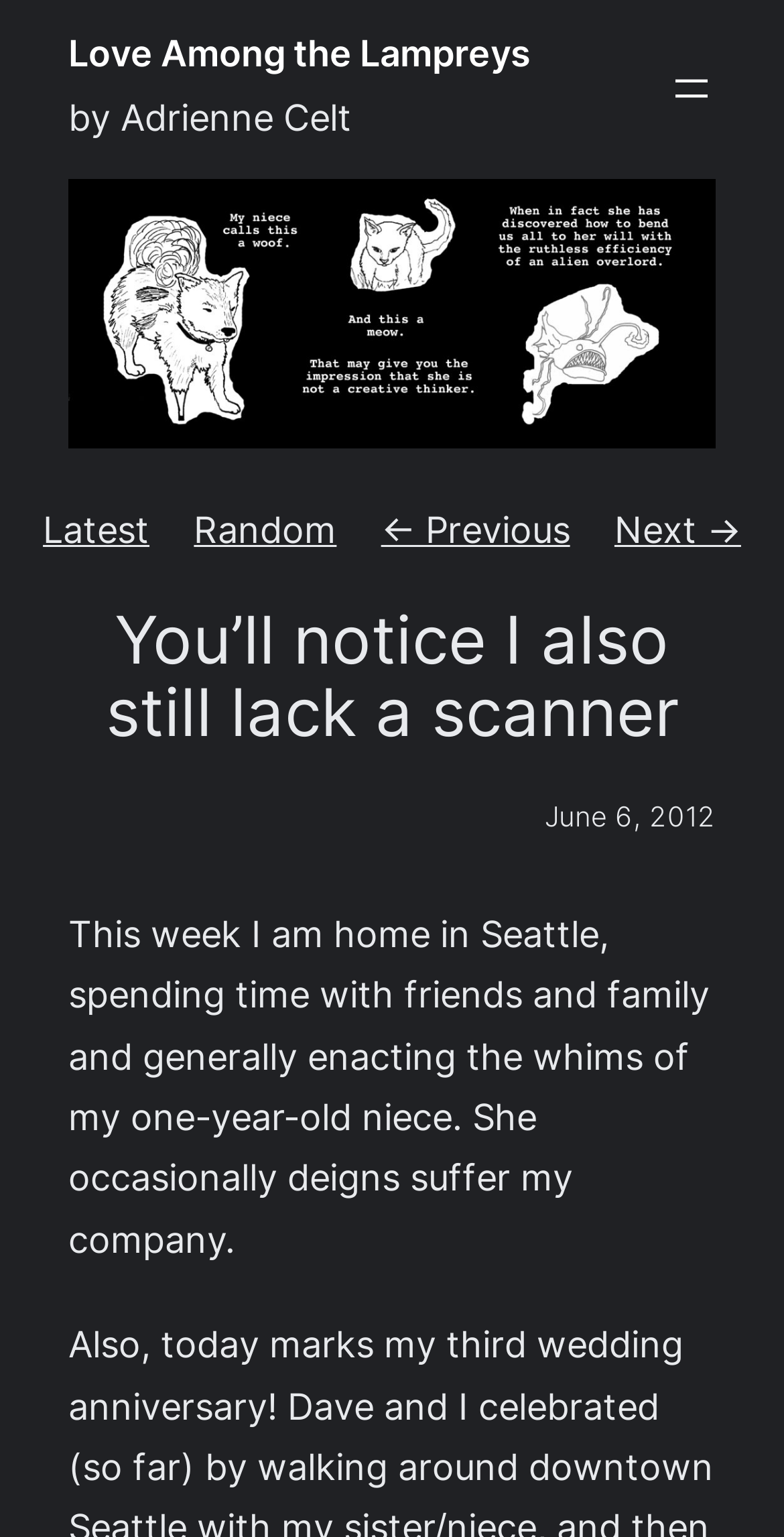Utilize the information from the image to answer the question in detail:
What is the relationship between the author and the one-year-old?

The author mentions that they are 'enacting the whims of my one-year-old niece', which implies that the one-year-old is the author's niece.